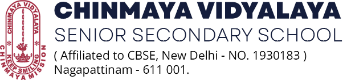What is the affiliation of the school? Examine the screenshot and reply using just one word or a brief phrase.

Central Board of Secondary Education (CBSE)